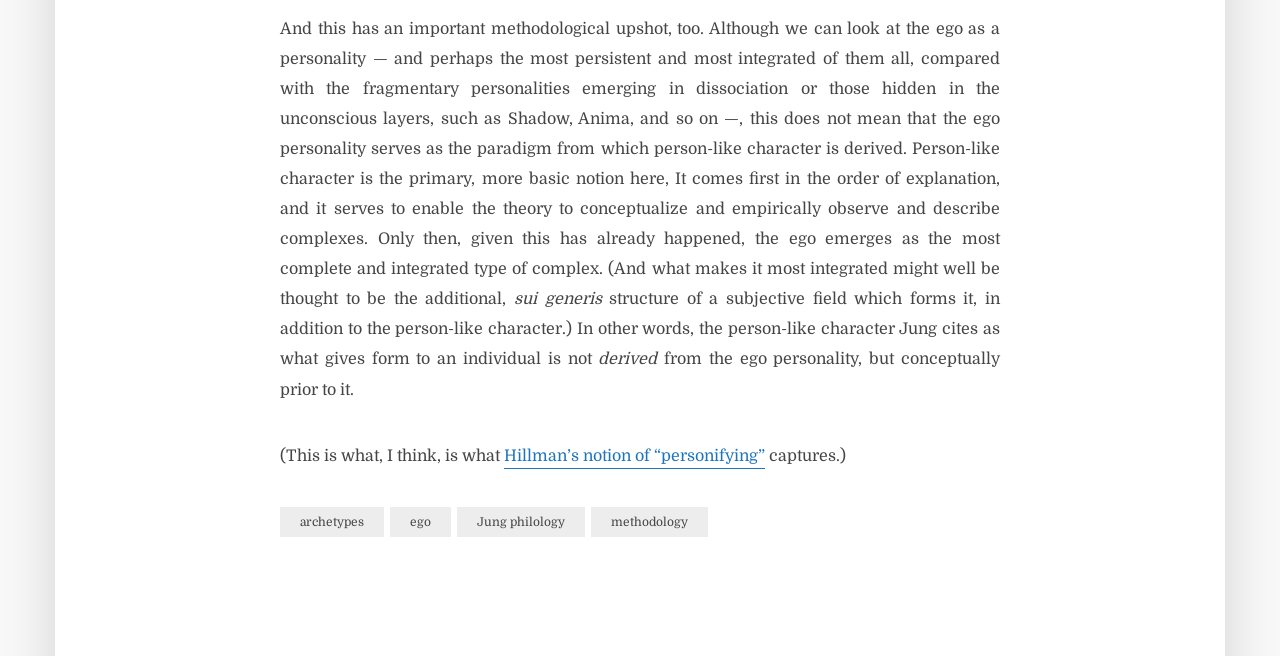What is the purpose of the links in this text?
Using the image as a reference, give an elaborate response to the question.

The links in the text, such as 'archetypes', 'ego', and 'Jung philology', appear to be providing further information or resources related to the topics discussed in the text. They may be links to other articles, books, or websites that offer more in-depth information on these topics.